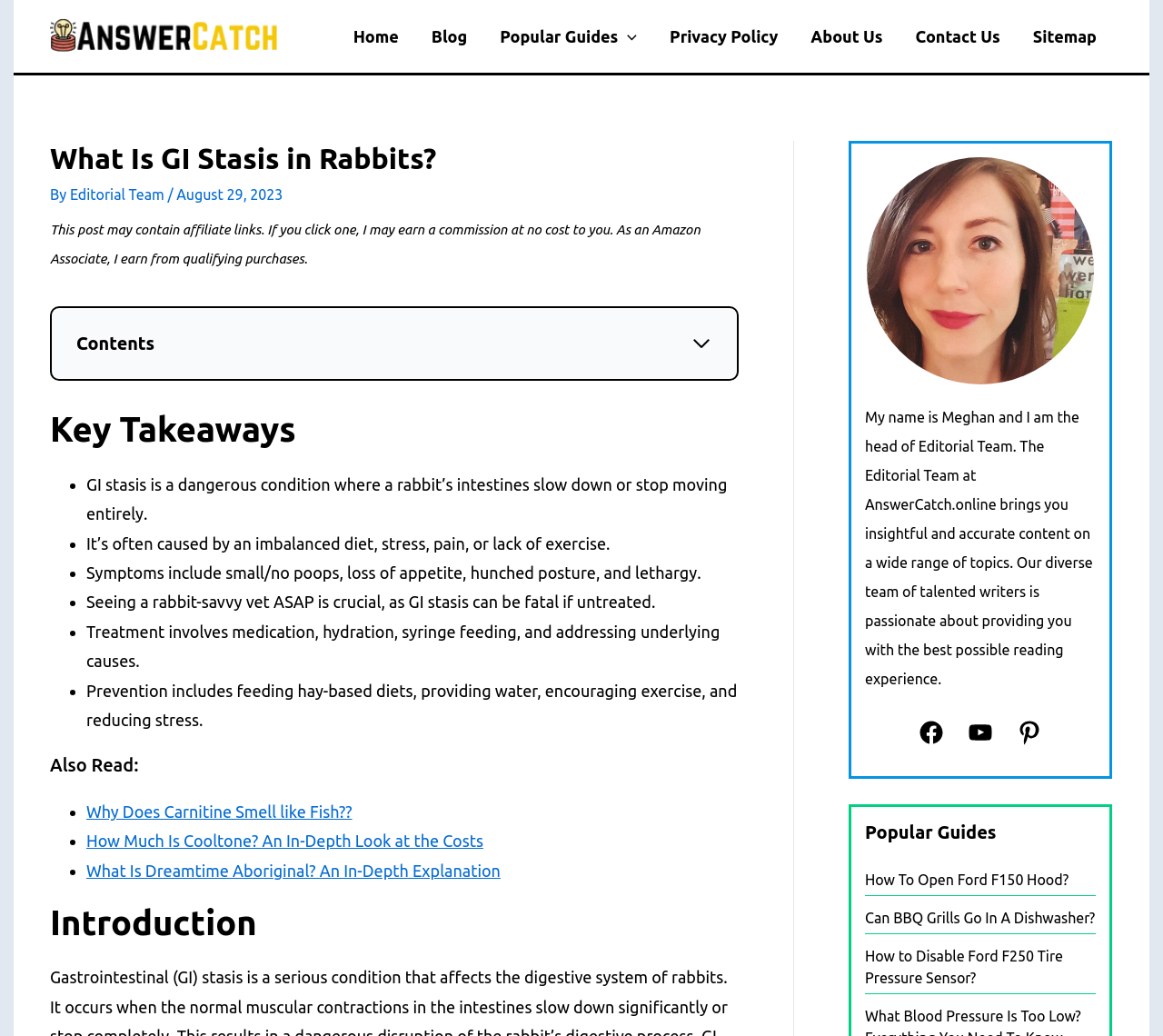What is the topic of the webpage?
Look at the image and construct a detailed response to the question.

Based on the webpage content, I can see that the topic is about GI Stasis in Rabbits, which is a serious condition that affects the digestive system of rabbits. The webpage provides information on the causes, symptoms, diagnosis, treatment, and prevention of GI Stasis in Rabbits.